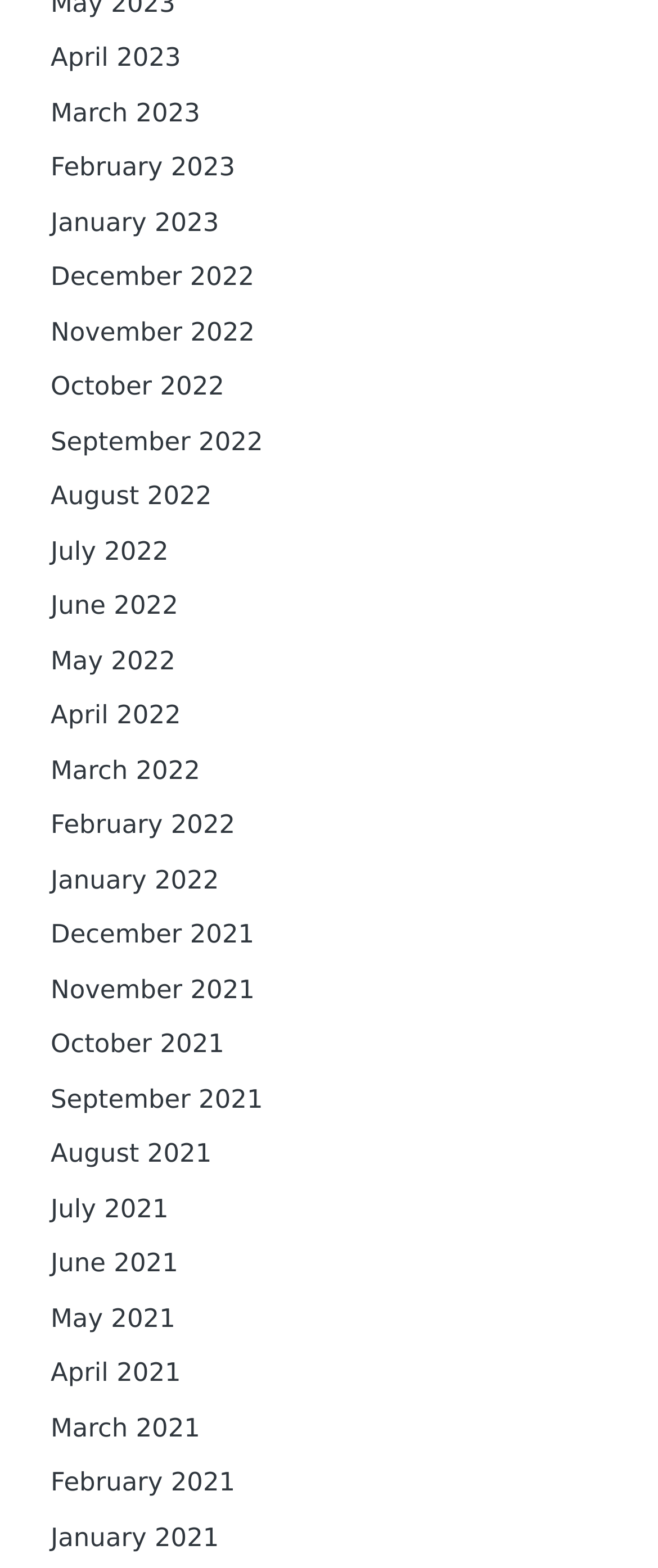Determine the bounding box coordinates of the clickable region to carry out the instruction: "View September 2021".

[0.077, 0.689, 0.4, 0.713]